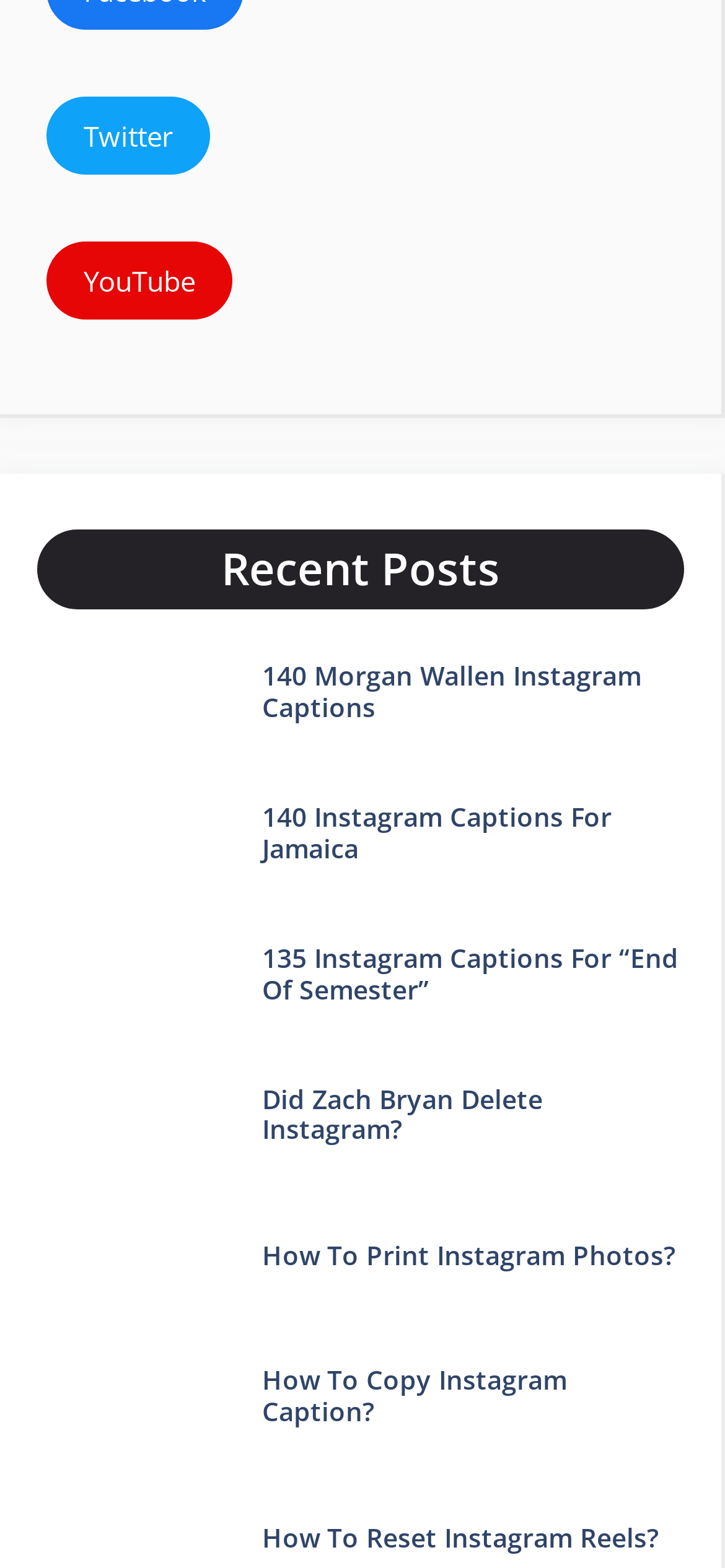Highlight the bounding box coordinates of the element that should be clicked to carry out the following instruction: "View recent posts". The coordinates must be given as four float numbers ranging from 0 to 1, i.e., [left, top, right, bottom].

[0.051, 0.337, 0.944, 0.388]